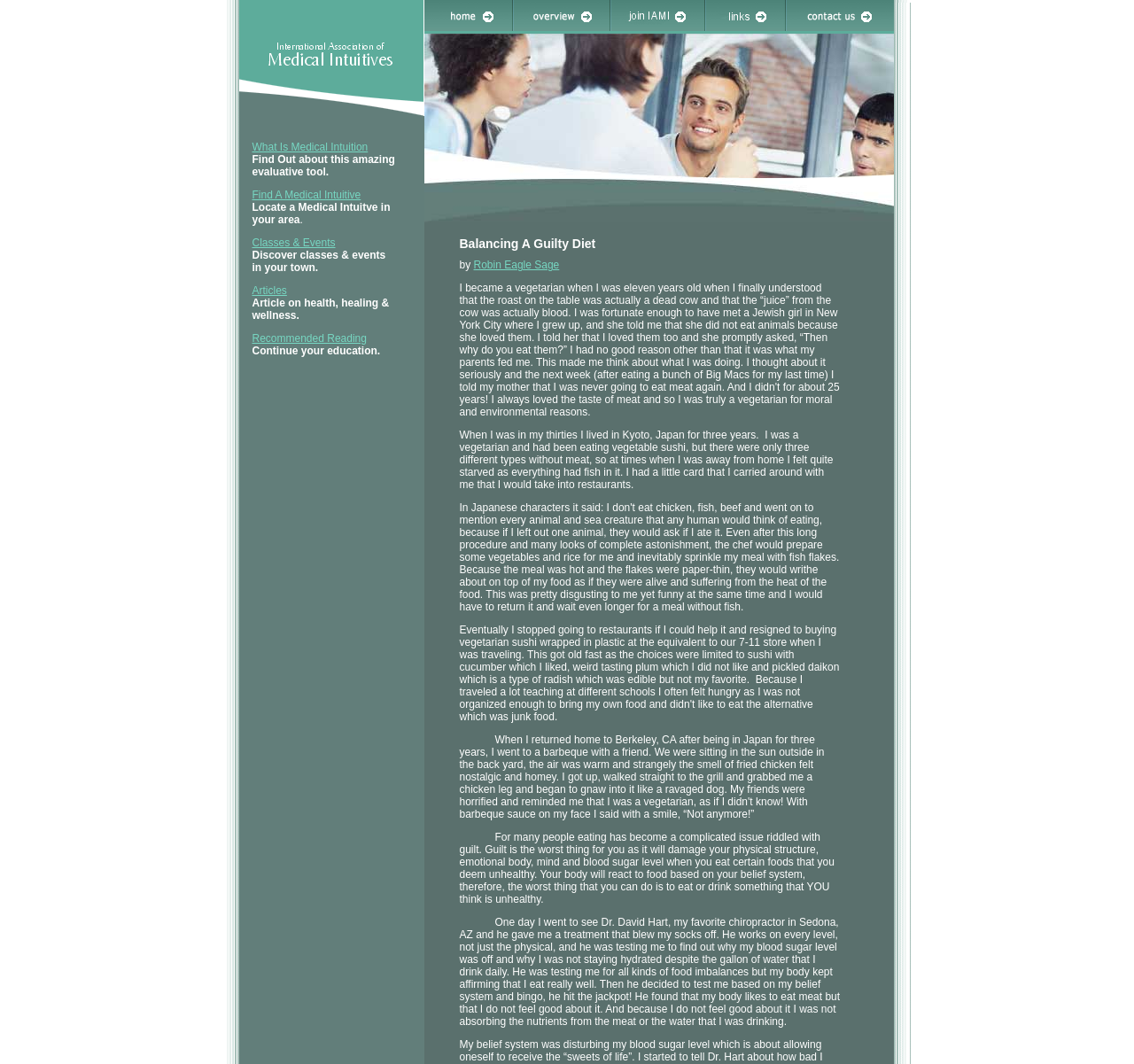What is the name of the person associated with the webpage?
Please respond to the question thoroughly and include all relevant details.

The name of the person associated with the webpage is Robin Eagle Sage, which can be found at the bottom of the page.